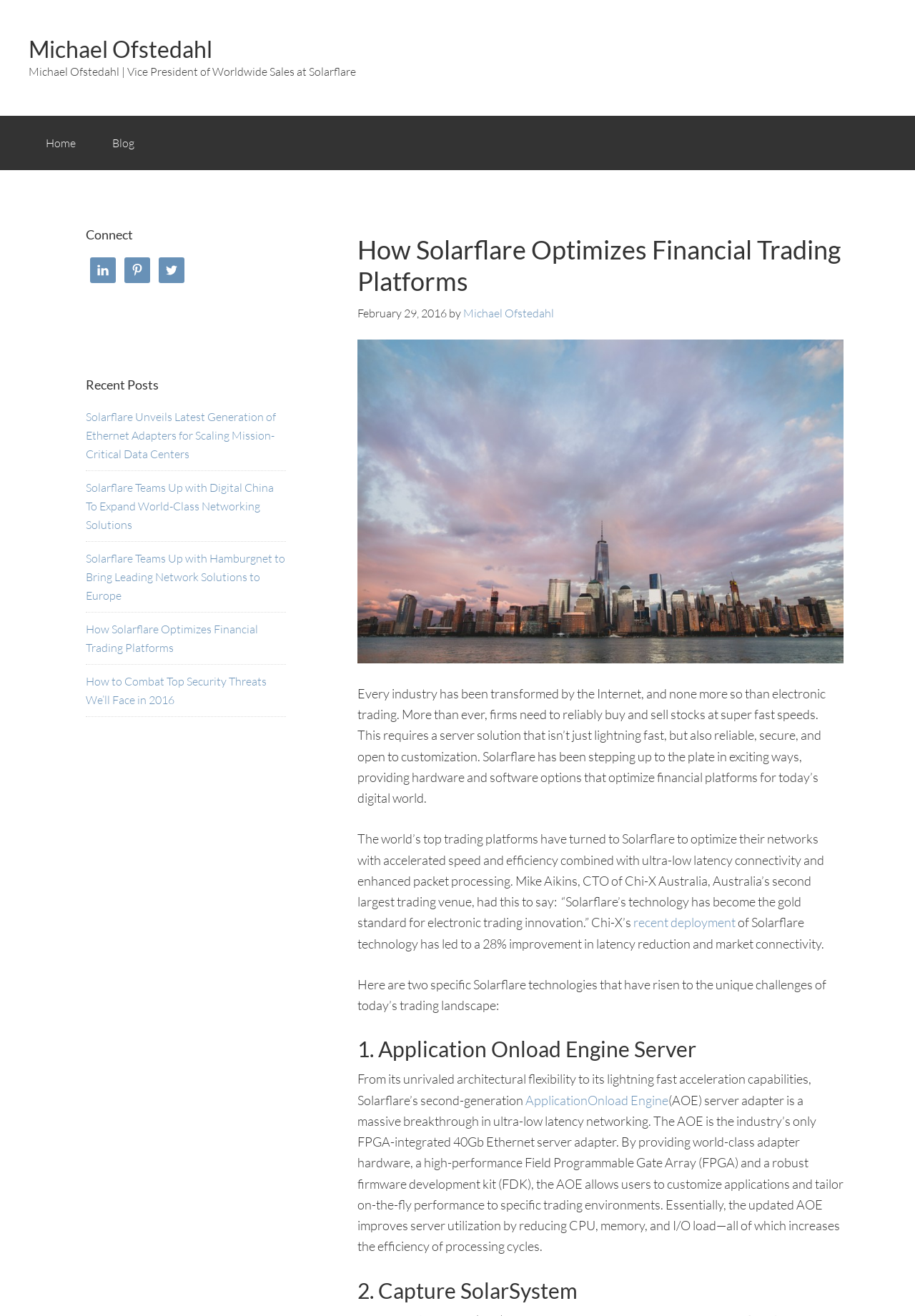Give a detailed account of the webpage, highlighting key information.

The webpage is about financial security and Michael Ofstedahl, who is the Vice President of Worldwide Sales at Solarflare. At the top of the page, there is a link to Michael Ofstedahl's profile and a brief description of his title. Below this, there are links to navigate to different sections of the website, including "Home" and "Blog".

The main content of the page is a blog post titled "How Solarflare Optimizes Financial Trading Platforms". The post is dated February 29, 2016, and is written by Michael Ofstedahl. The post discusses how Solarflare's technology has optimized financial trading platforms, providing hardware and software options that are fast, reliable, secure, and customizable.

To the right of the post title, there is an image with a caption "pexels-photo-26460". The post itself is divided into sections, with headings and paragraphs of text. The first section discusses how Solarflare's technology has become the gold standard for electronic trading innovation, with a quote from Mike Aikins, CTO of Chi-X Australia.

The next section highlights two specific Solarflare technologies that have risen to the challenges of today's trading landscape. The first technology is the Application Onload Engine Server, which is a massive breakthrough in ultra-low latency networking. The second technology is Capture SolarSystem.

At the bottom of the page, there are links to connect with Michael Ofstedahl on social media platforms such as LinkedIn, Pinterest, and Twitter. There is also a section titled "Recent Posts" with links to other blog posts, including "Solarflare Unveils Latest Generation of Ethernet Adapters for Scaling Mission-Critical Data Centers" and "How to Combat Top Security Threats We’ll Face in 2016".